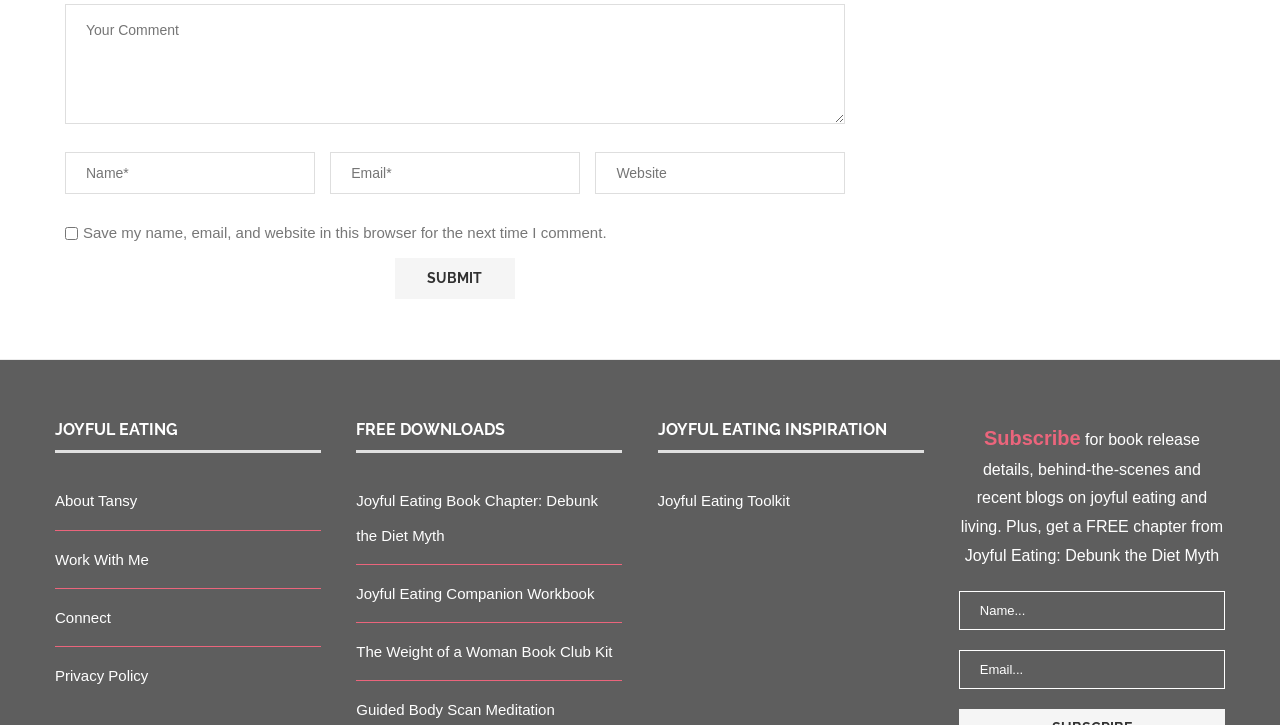What is the label of the first textbox?
Provide a thorough and detailed answer to the question.

The first textbox has a label 'Your Comment' and is required, indicating that users must enter a comment to submit the form.